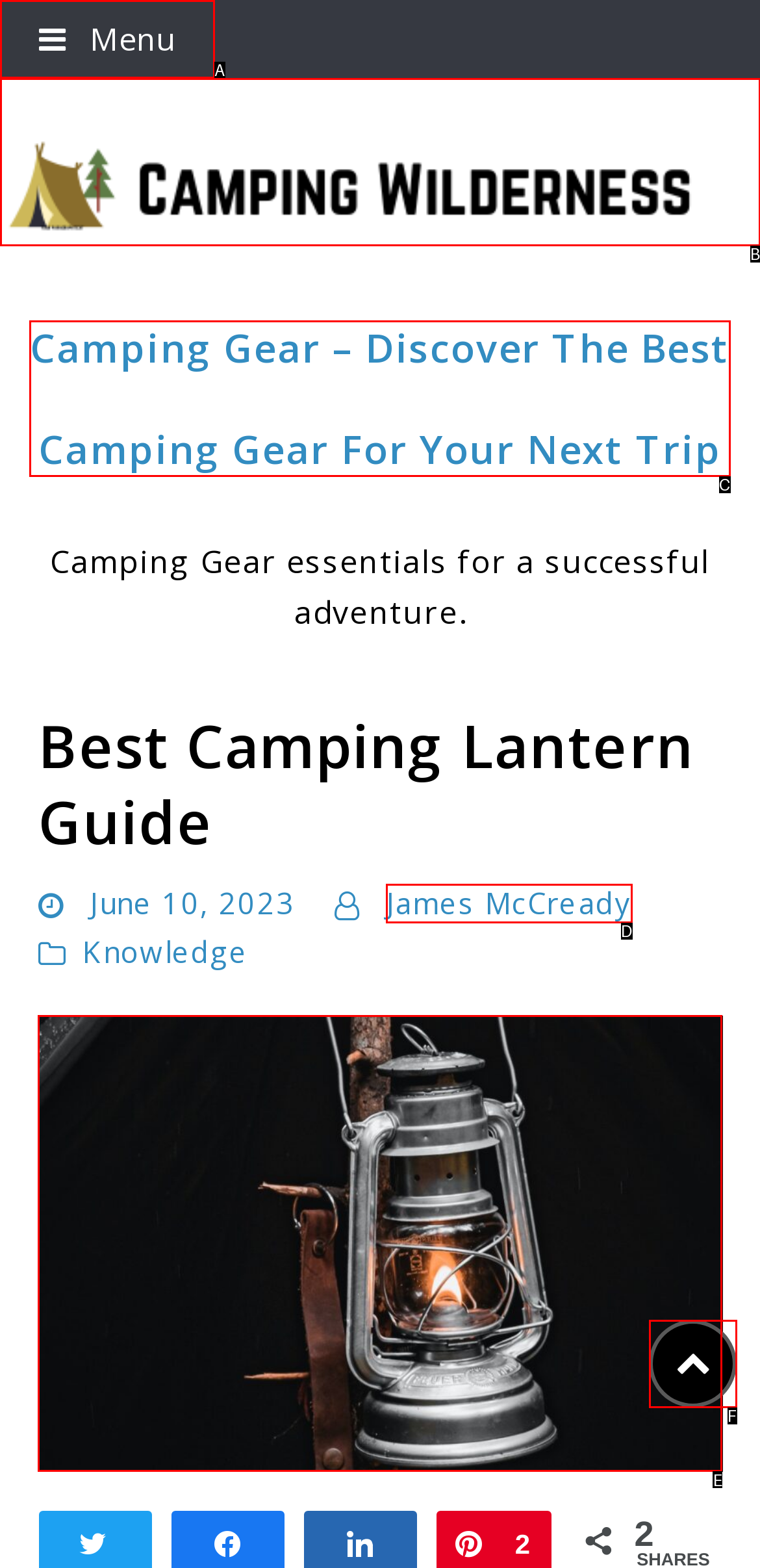Identify the HTML element that best matches the description: James McCready. Provide your answer by selecting the corresponding letter from the given options.

D